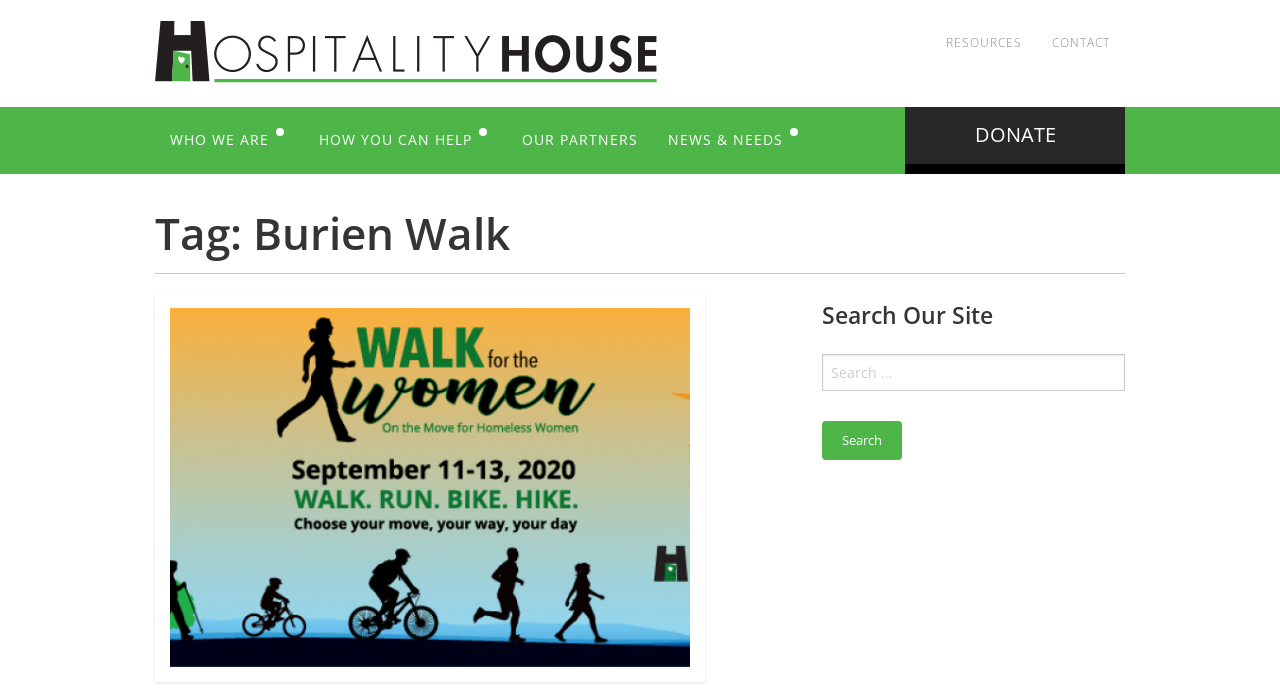Please identify the bounding box coordinates of the area that needs to be clicked to follow this instruction: "Search Our Site".

[0.642, 0.509, 0.879, 0.69]